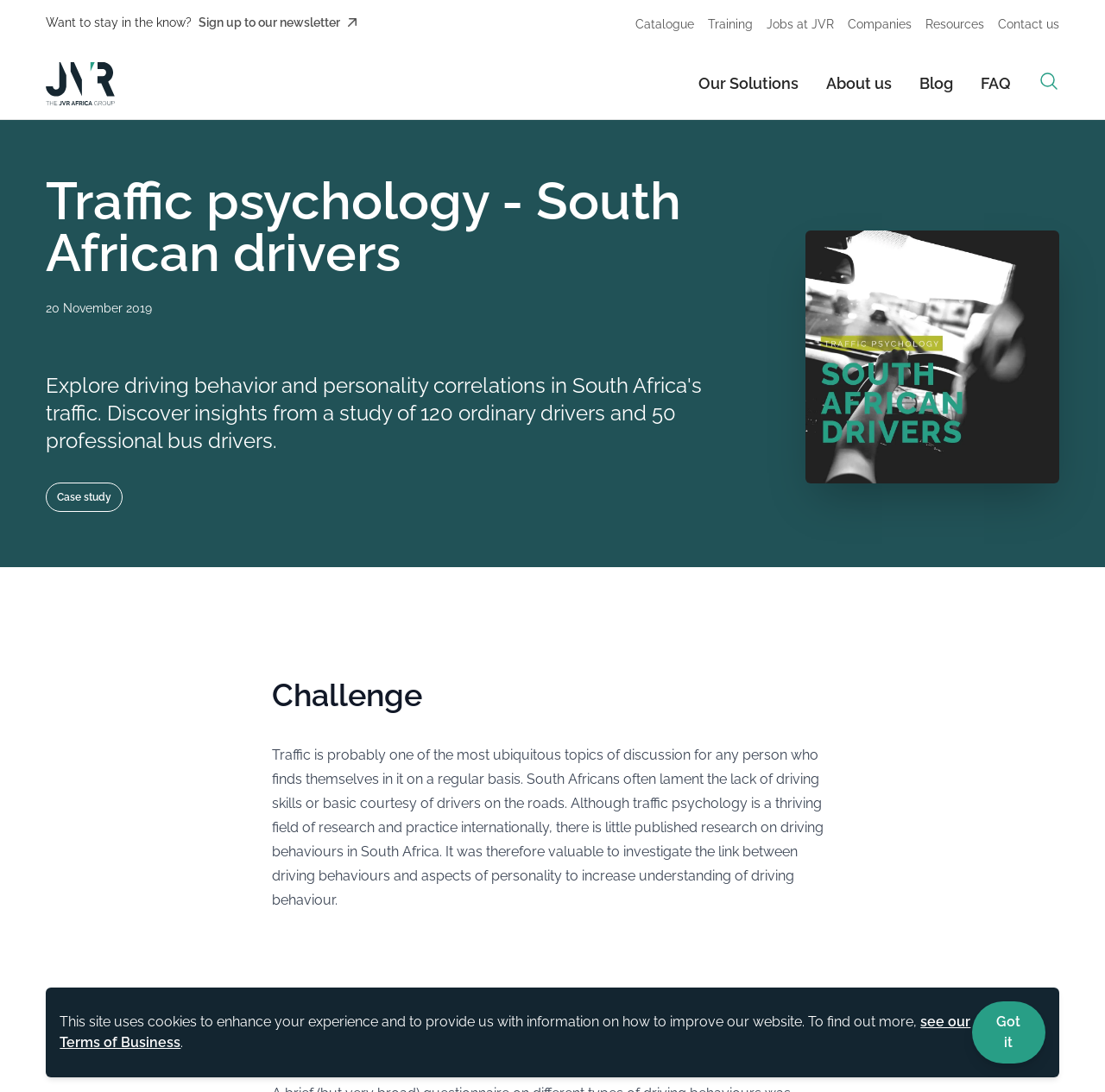Please pinpoint the bounding box coordinates for the region I should click to adhere to this instruction: "Visit the JVR Africa Group homepage".

[0.042, 0.057, 0.104, 0.096]